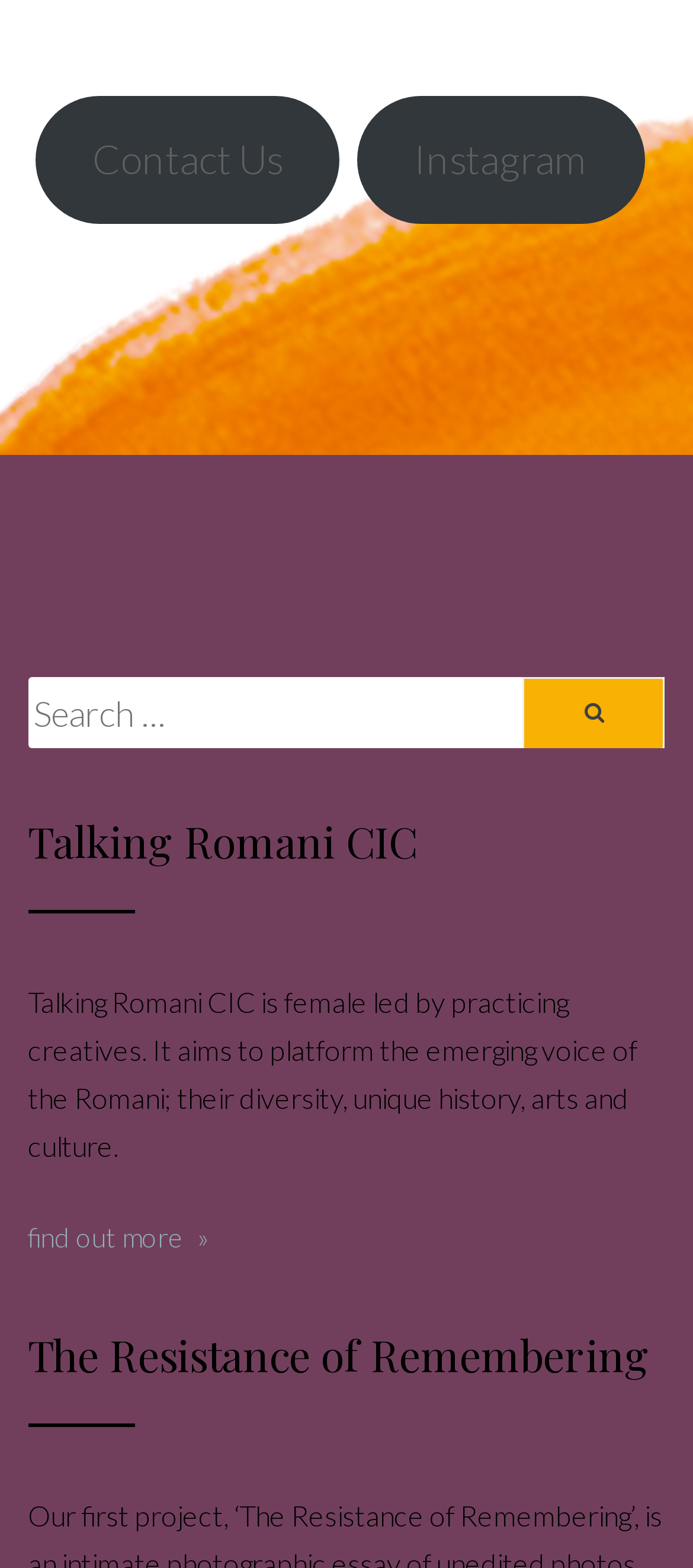Find the bounding box coordinates for the HTML element described in this sentence: "find out more". Provide the coordinates as four float numbers between 0 and 1, in the format [left, top, right, bottom].

[0.04, 0.779, 0.303, 0.799]